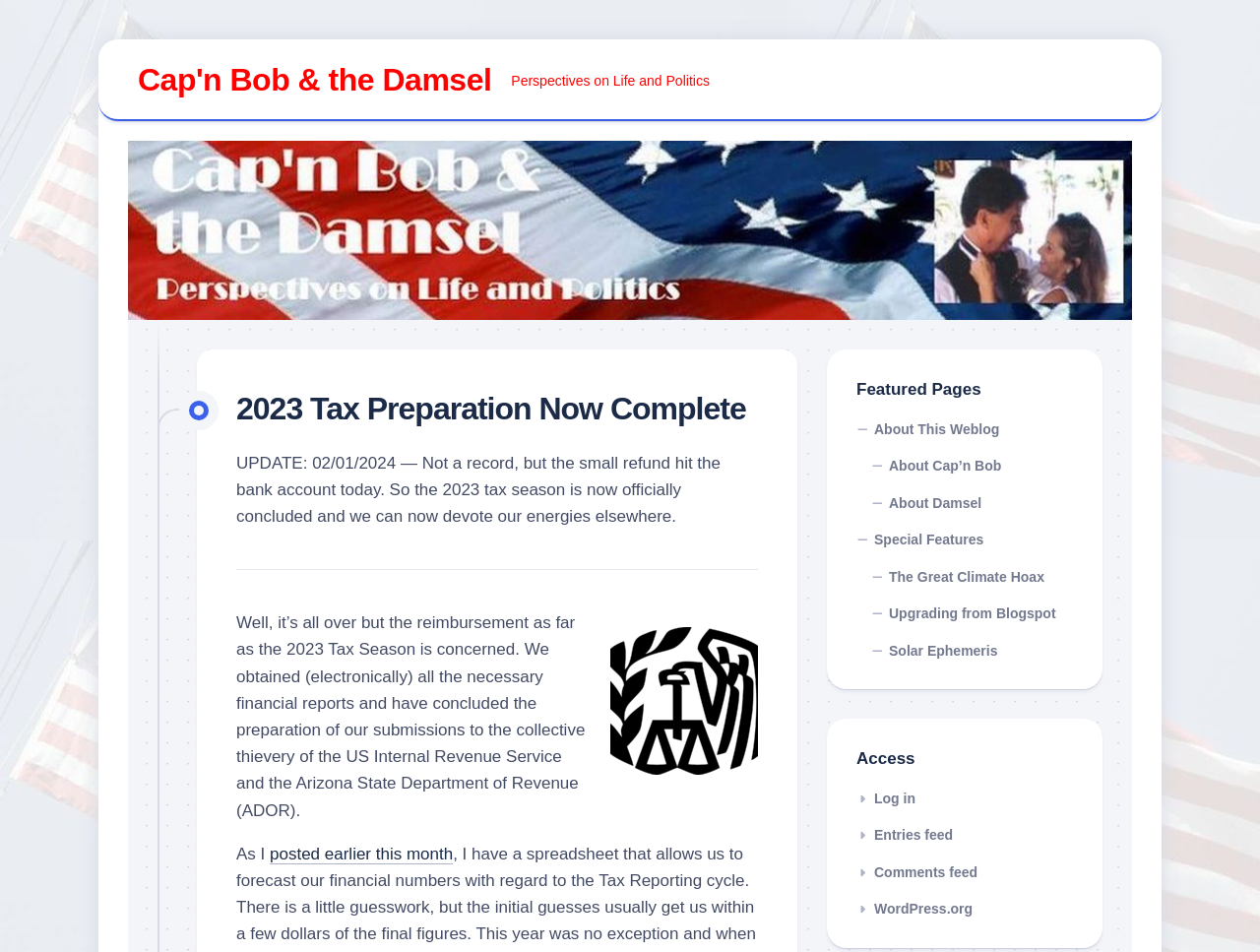Determine the bounding box coordinates for the area that should be clicked to carry out the following instruction: "check the blog's special features".

[0.68, 0.548, 0.852, 0.587]